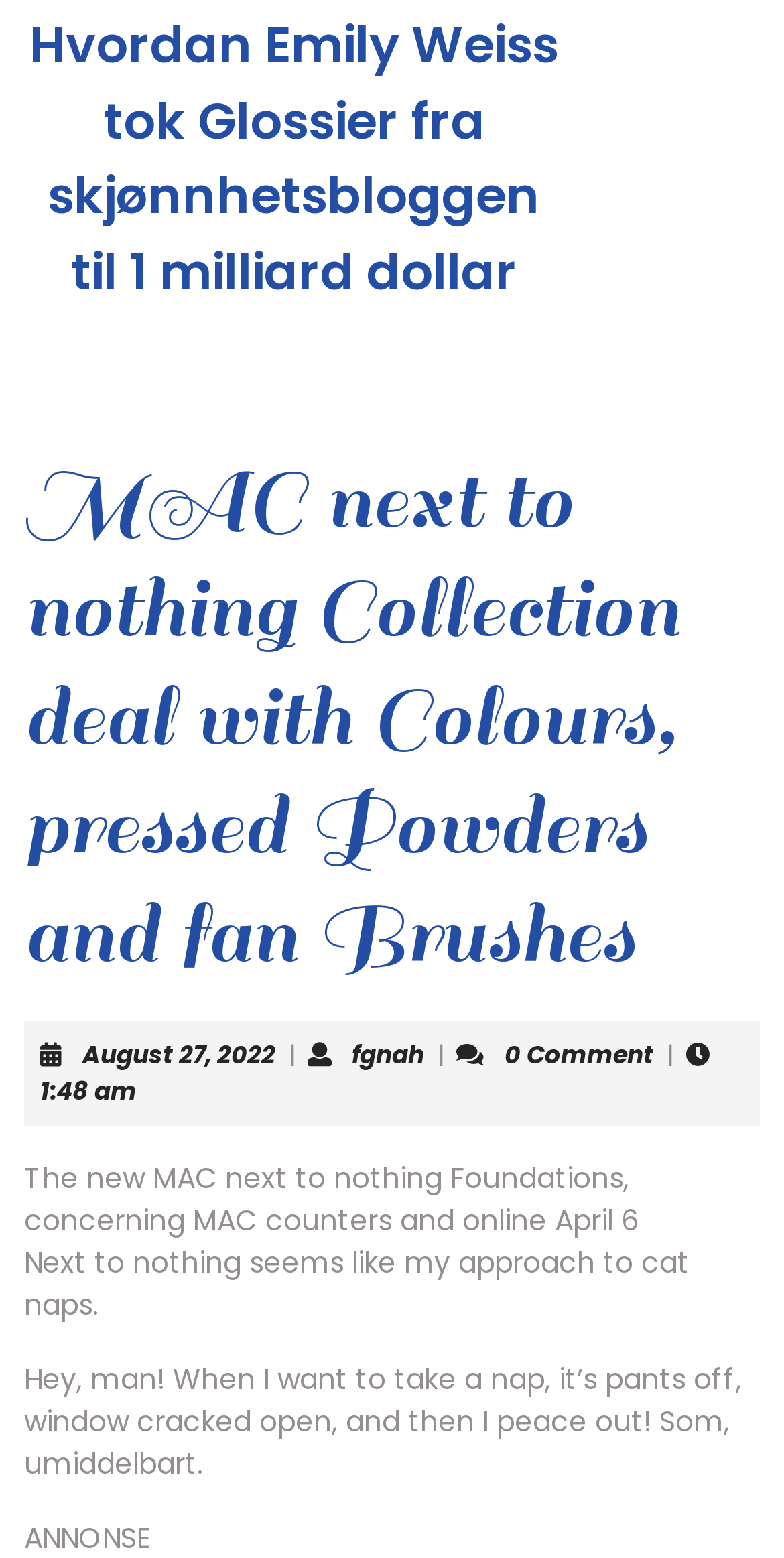Create a detailed summary of all the visual and textual information on the webpage.

The webpage appears to be a blog post or article about MAC cosmetics and Glossier, a beauty brand founded by Emily Weiss. The title of the article is "MAC next to nothing Collection deal with Colours, pressed Powders and fan Brushes – Hvordan Emily Weiss tok Glossier fra skjønnhetsbloggen til 1 milliard dollar" and is displayed prominently at the top of the page.

Below the title, there is a section with a link to the article, a heading that reads "MAC next to nothing Collection deal with Colours, pressed Powders and fan Brushes", and a date "August 27, 2022" with a separator line and a link to the author's name "fgnah fgnah". To the right of this section, there is a comment count "0 Comment" and a timestamp "1:48 am".

The main content of the article starts below this section, with a paragraph of text that discusses the new MAC next to nothing Foundations and their availability at MAC counters and online. The text is followed by a few more paragraphs that appear to be a personal anecdote about taking naps, with a humorous tone.

At the very bottom of the page, there is a section labeled "ANNONSE", which suggests that it may be an advertisement or sponsored content.